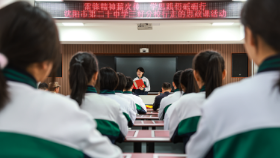Provide a one-word or brief phrase answer to the question:
What language is displayed on the digital board?

Chinese